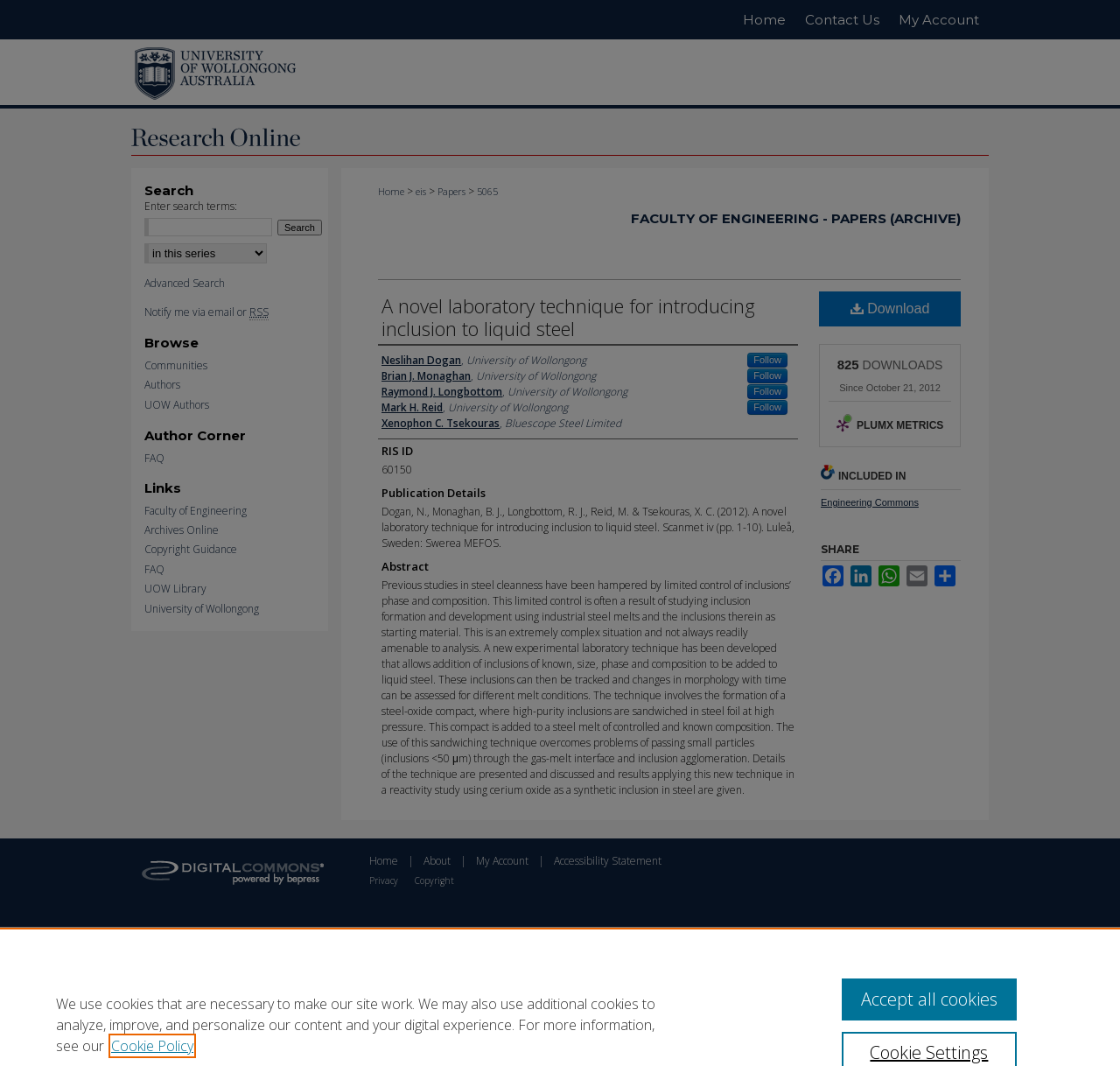Specify the bounding box coordinates of the element's region that should be clicked to achieve the following instruction: "Learn about back and neck conditions". The bounding box coordinates consist of four float numbers between 0 and 1, in the format [left, top, right, bottom].

None